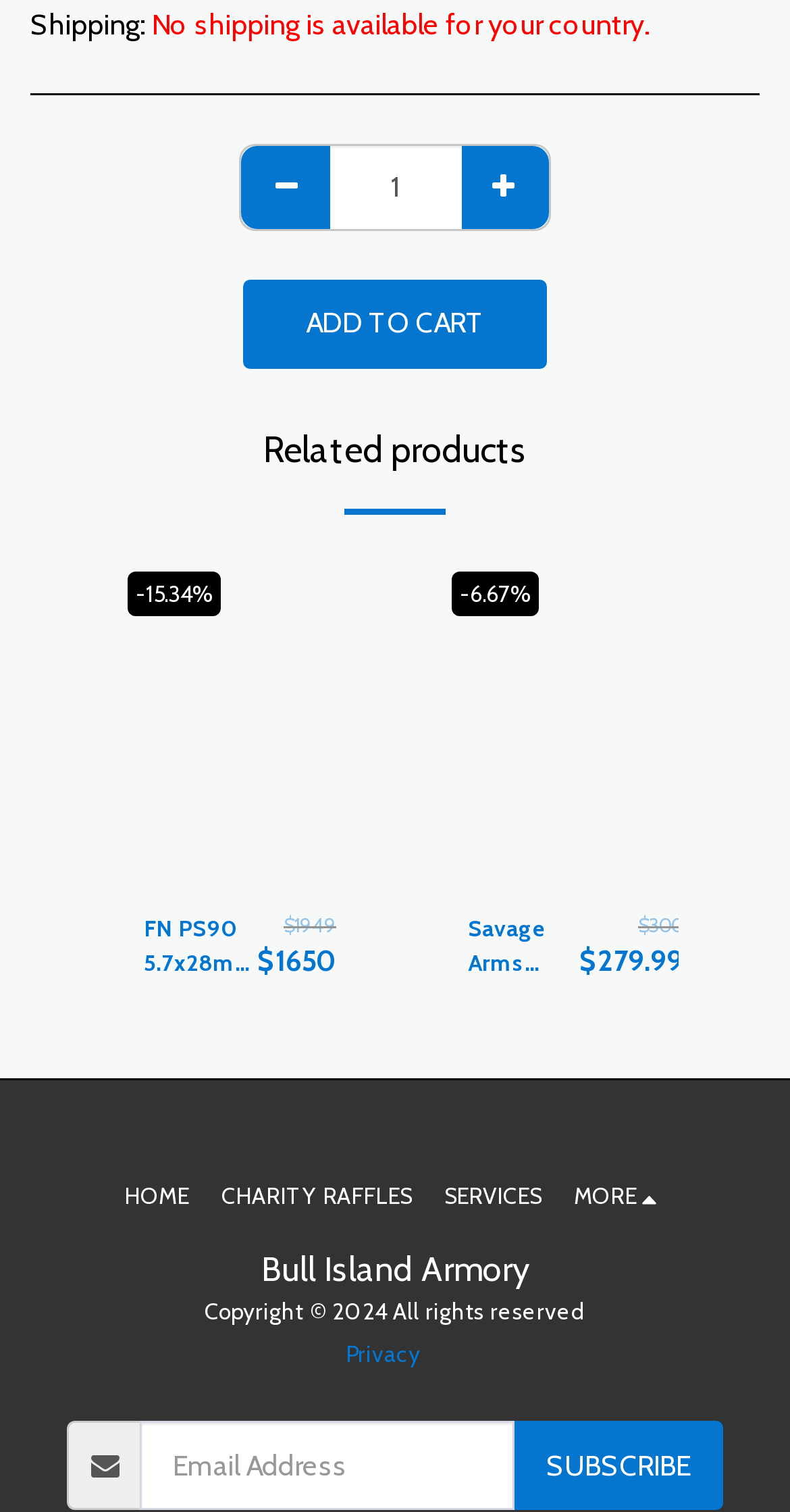Please determine the bounding box coordinates of the element to click on in order to accomplish the following task: "Enter quantity". Ensure the coordinates are four float numbers ranging from 0 to 1, i.e., [left, top, right, bottom].

[0.417, 0.096, 0.583, 0.151]